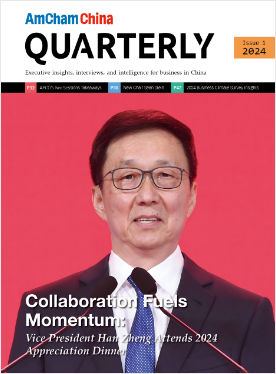Offer an in-depth caption of the image, mentioning all notable aspects.

The image features the cover of the AmCham China Quarterly magazine for Issue 1 of 2024. The prominent headline reads "Collaboration Fuels Momentum," highlighting a theme of teamwork and progress. The cover features a portrait of Vice President Han Zheng, who attended the 2024 Appreciation Dinner, underscoring his significant role in fostering business relations and collaboration in China. The background is a striking red, creating a vibrant and engaging visual. The magazine's title, "AmCham China QUARTERLY," is prominently displayed at the top, reflecting its focus on delivering executive insights, interviews, and intelligence relevant to business operations in China.